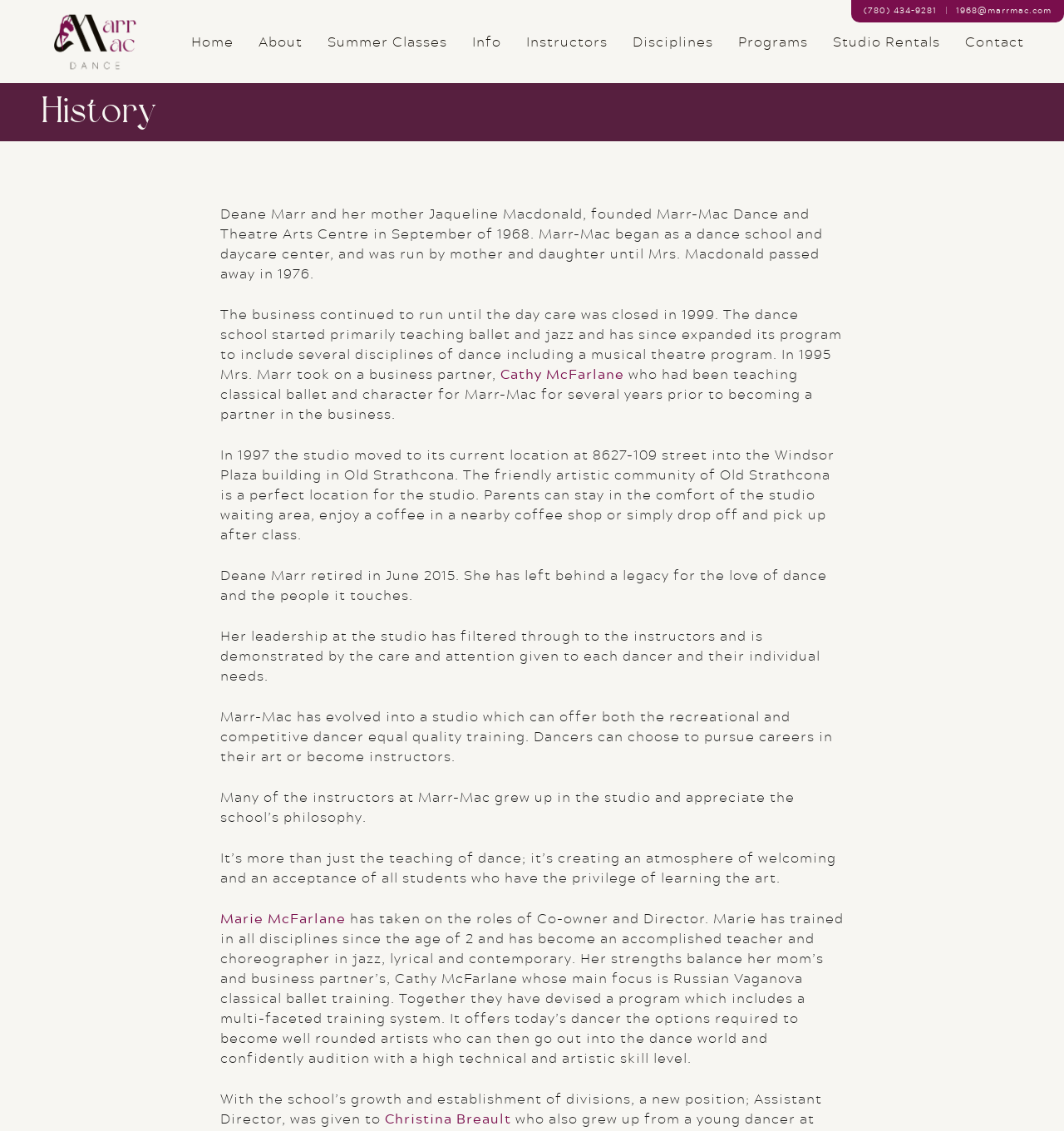Find and provide the bounding box coordinates for the UI element described with: "Programs".

[0.682, 0.03, 0.771, 0.043]